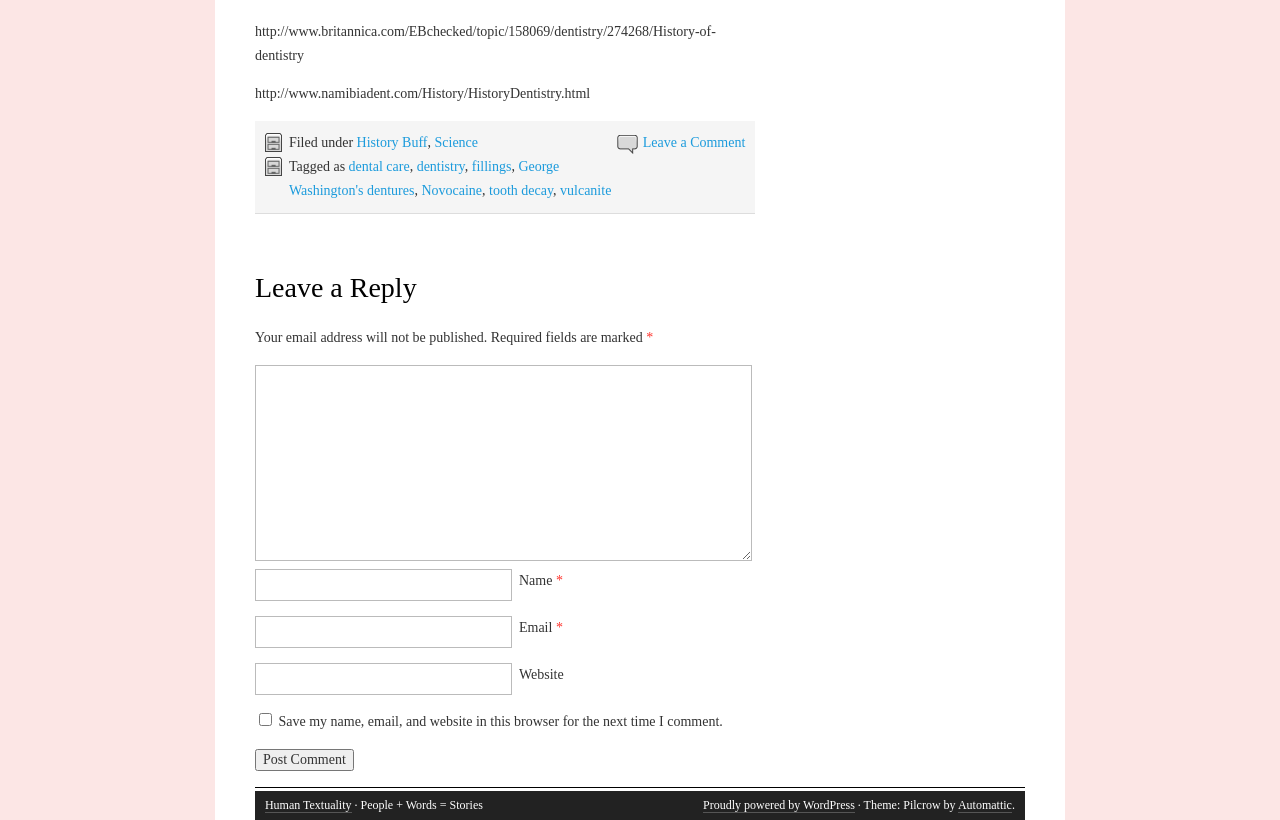What is the name of the website's theme?
Answer the question with just one word or phrase using the image.

Pilcrow